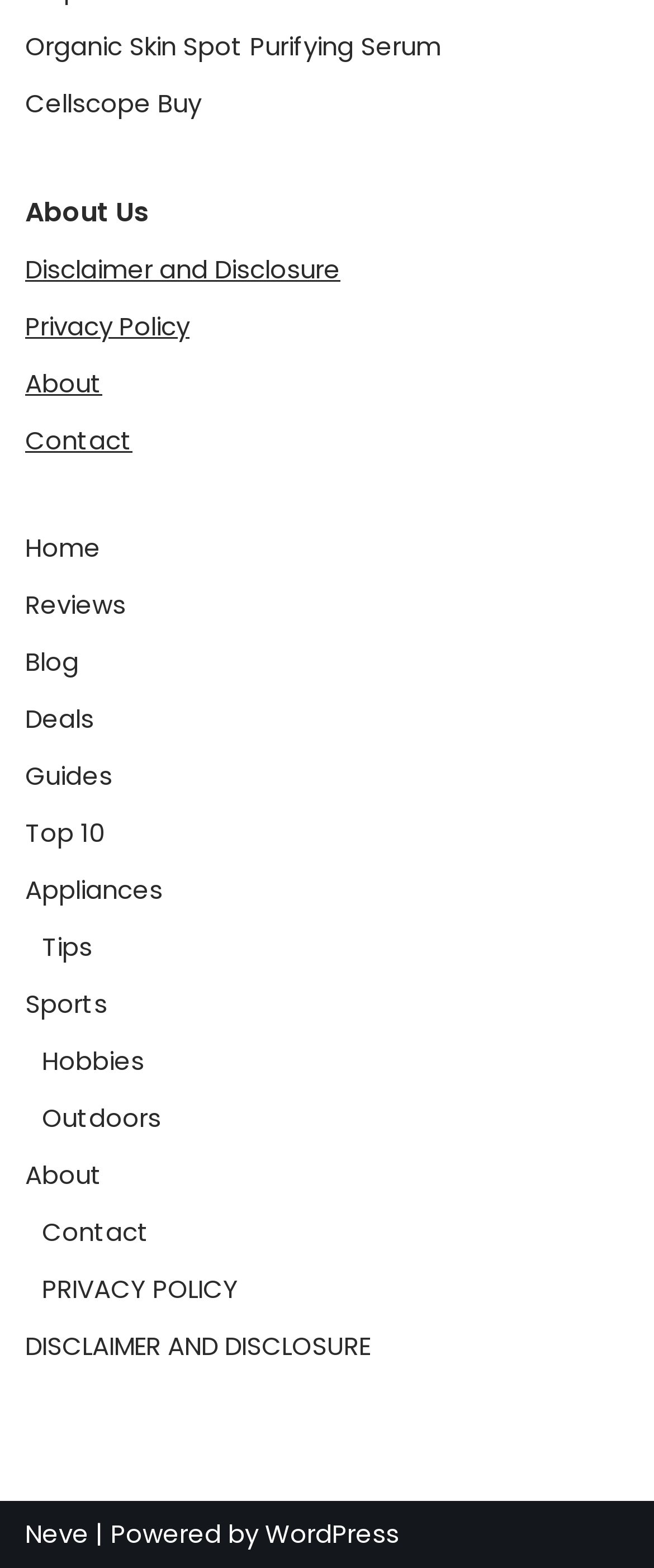How many links are there in the footer section of the webpage?
Using the visual information, respond with a single word or phrase.

3